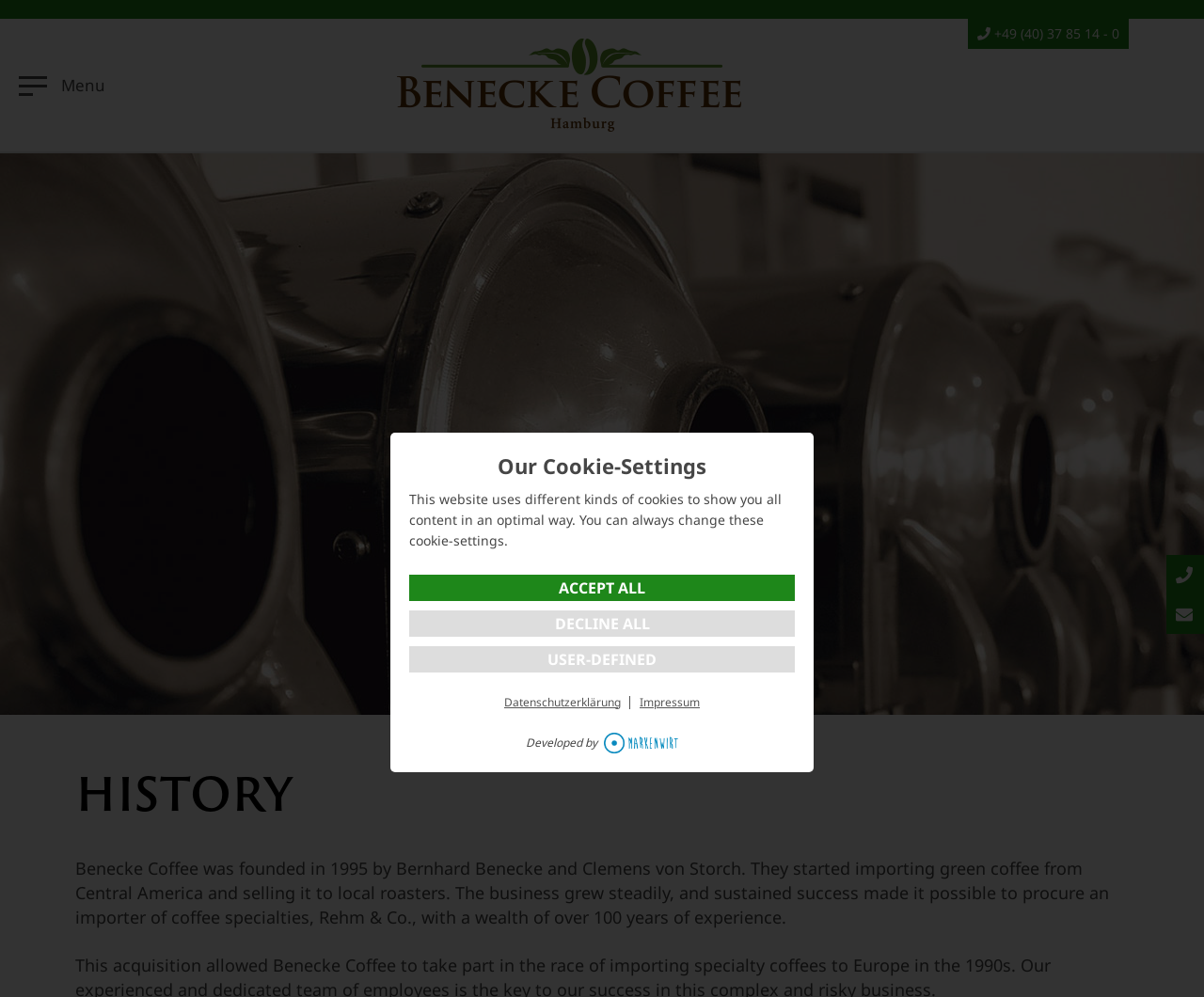Identify the bounding box coordinates for the region of the element that should be clicked to carry out the instruction: "Go to the 'Menu'". The bounding box coordinates should be four float numbers between 0 and 1, i.e., [left, top, right, bottom].

[0.051, 0.075, 0.088, 0.096]